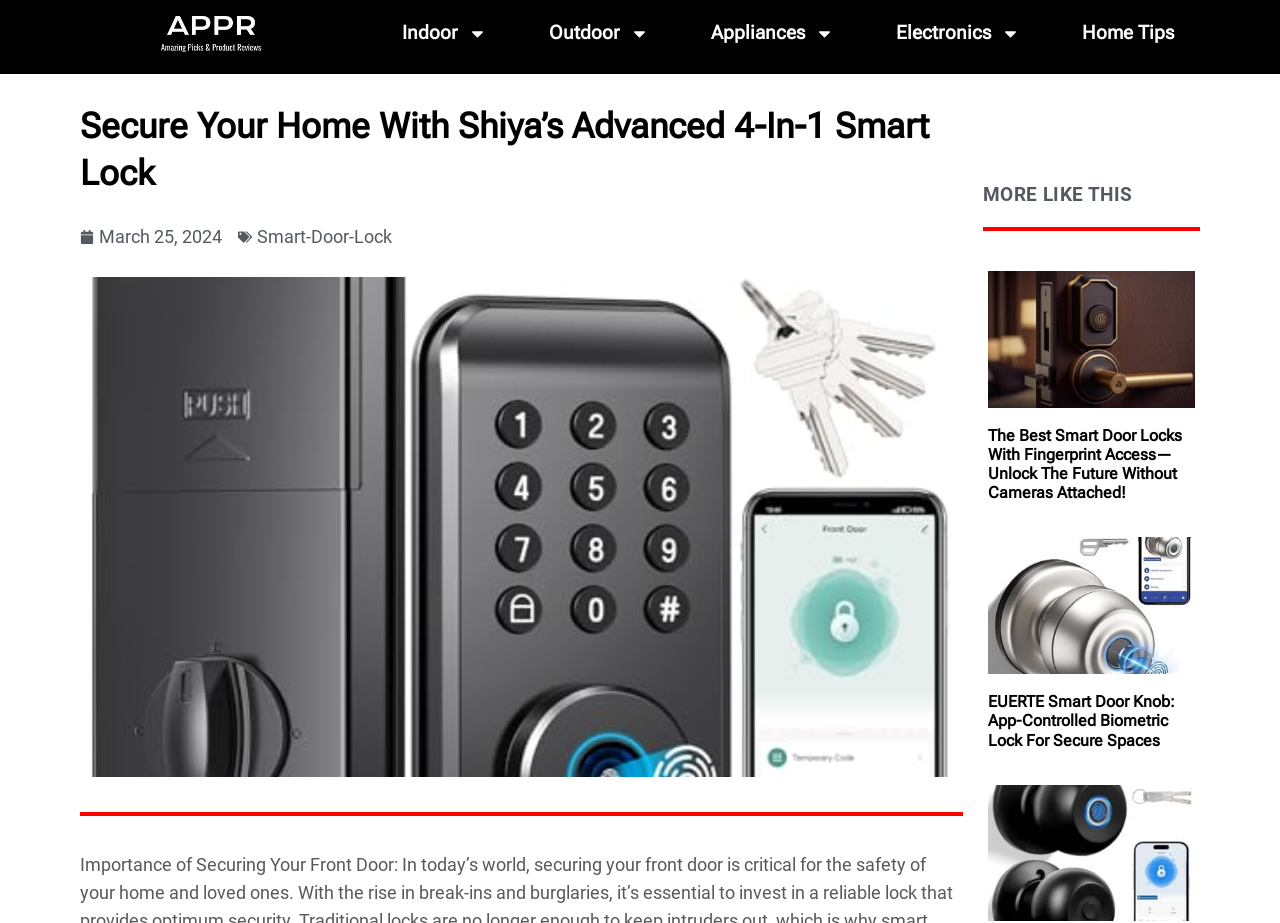How many articles are on the webpage?
Based on the image, respond with a single word or phrase.

2